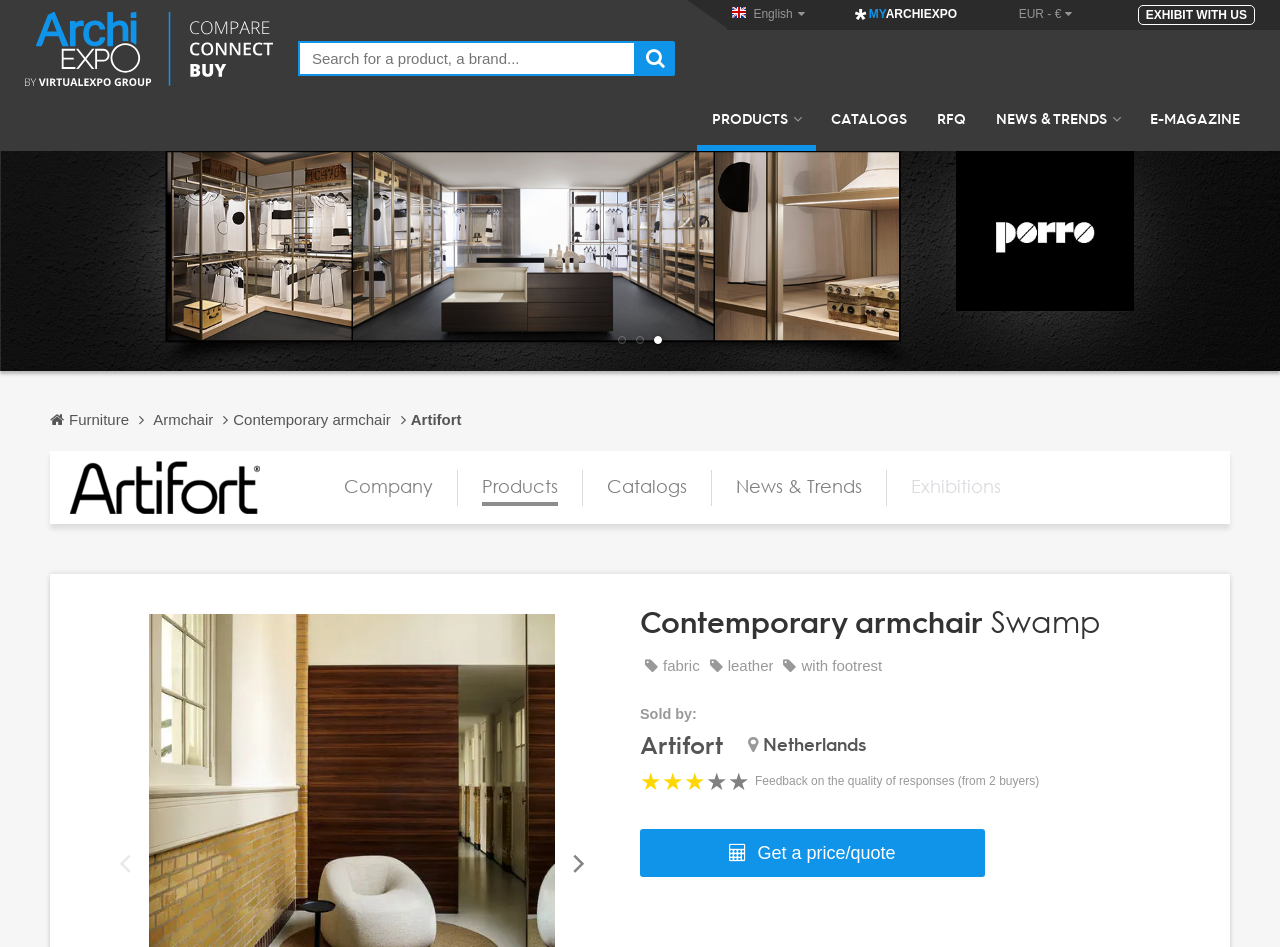Identify and provide the text content of the webpage's primary headline.

Contemporary armchair Swamp
fabricleatherwith footrest